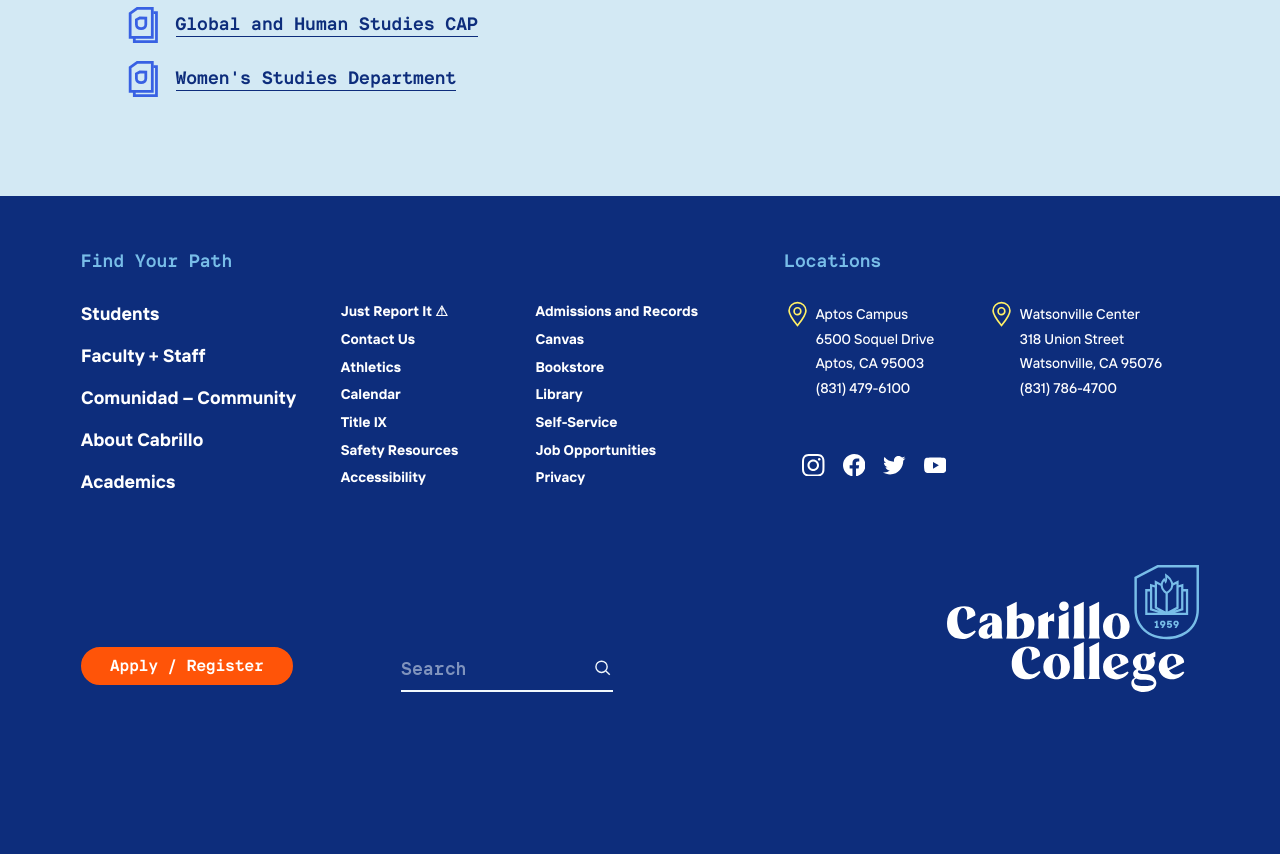Determine the bounding box coordinates of the clickable region to execute the instruction: "View the Aptos Campus location". The coordinates should be four float numbers between 0 and 1, denoted as [left, top, right, bottom].

[0.637, 0.356, 0.709, 0.377]